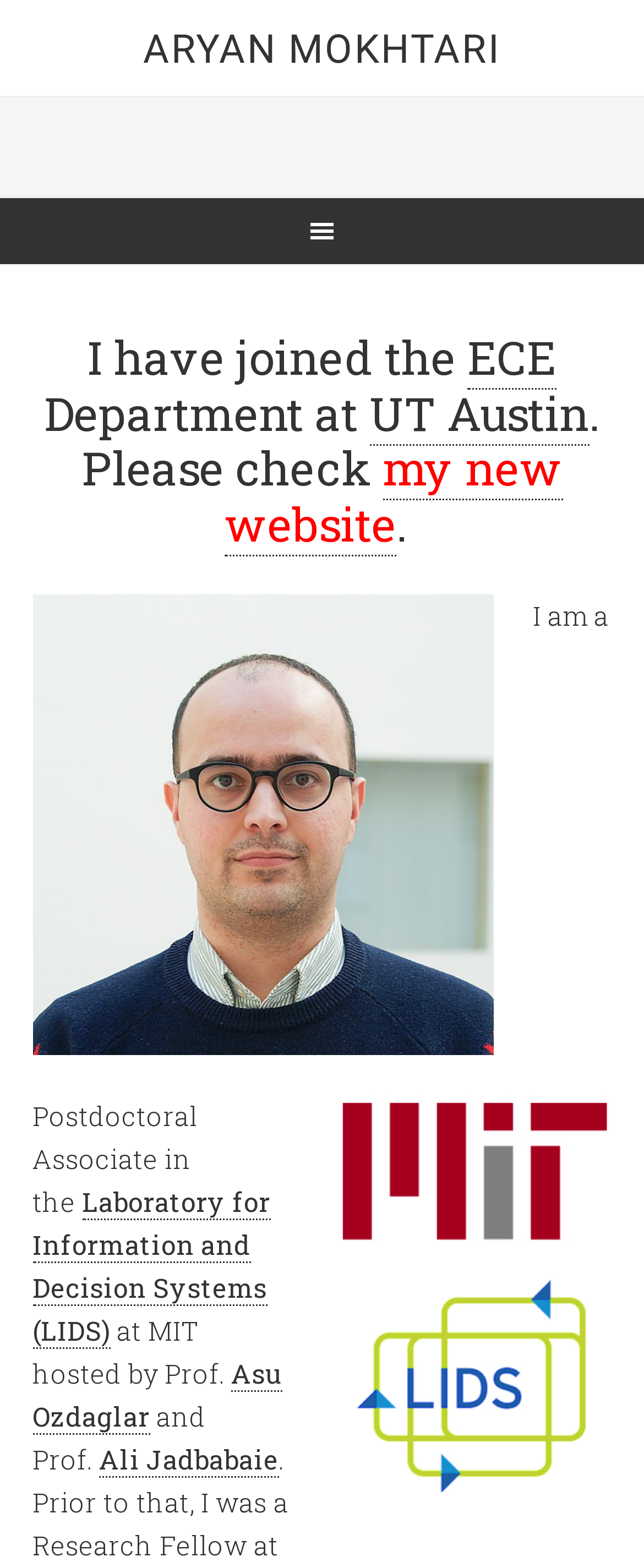Please give a succinct answer to the question in one word or phrase:
What is the profession of Aryan Mokhtari?

Postdoctoral Associate